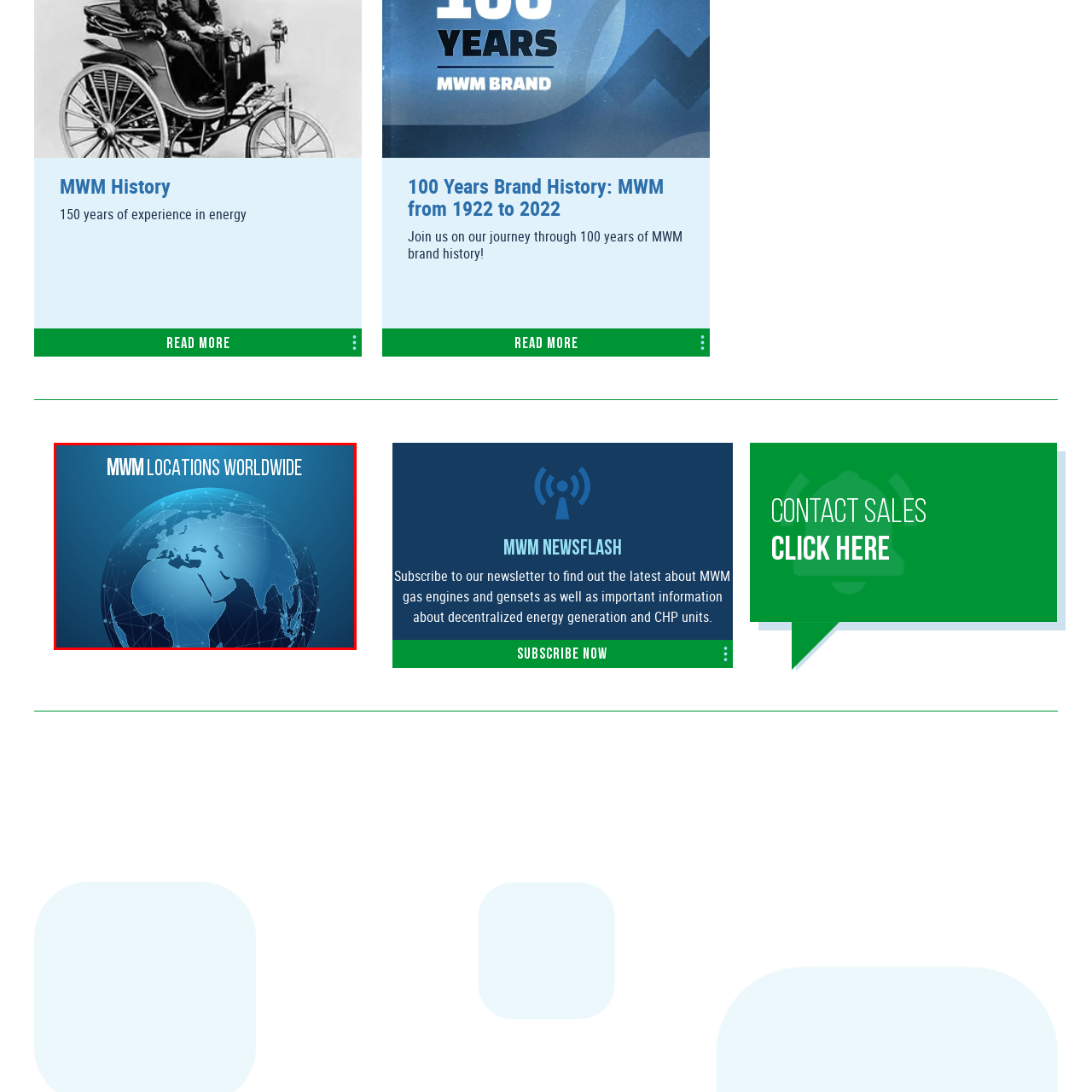Focus on the section encased in the red border, How many years of experience does MWM have in the energy sector? Give your response as a single word or phrase.

150 years